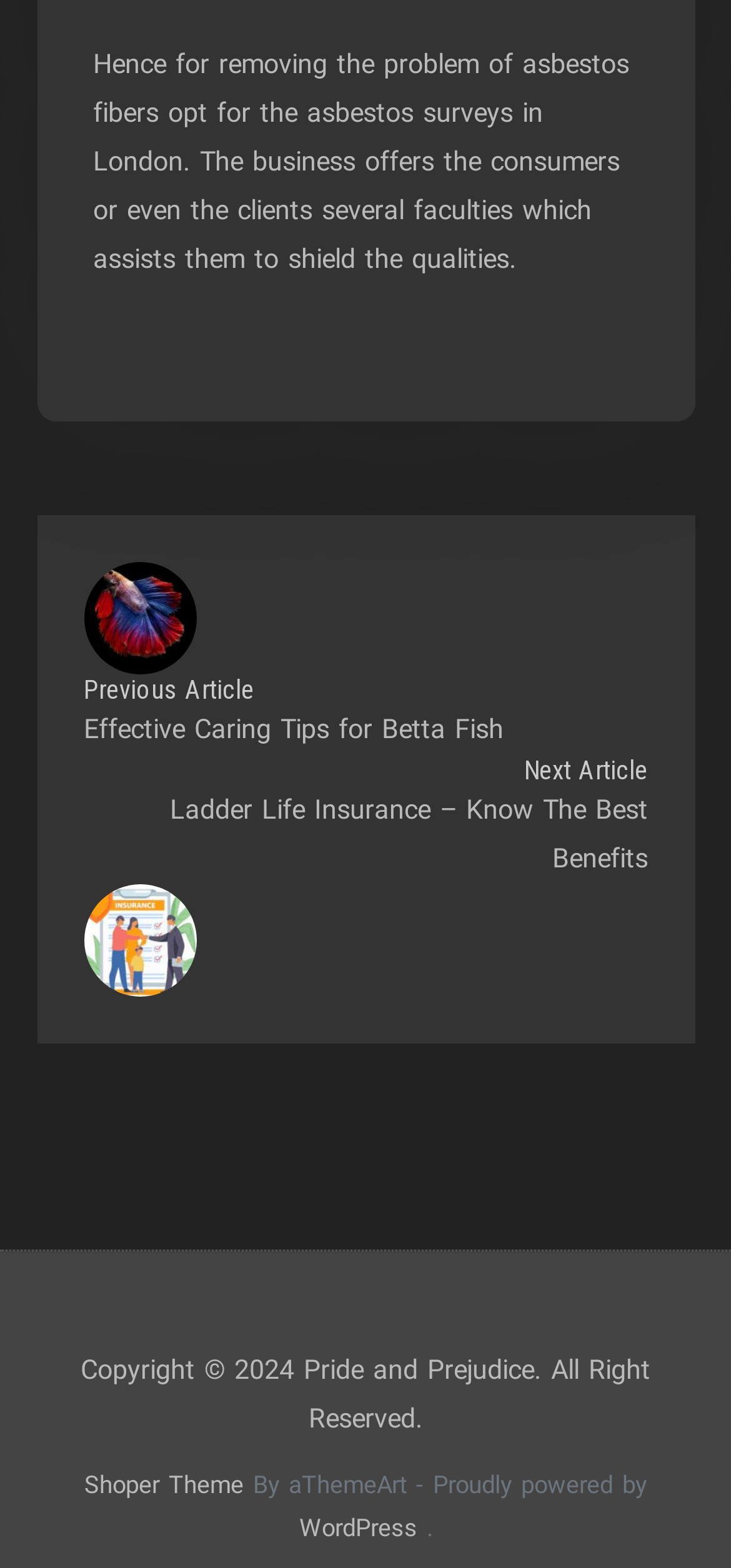What is the topic of the main article?
Please use the visual content to give a single word or phrase answer.

asbestos surveys in London